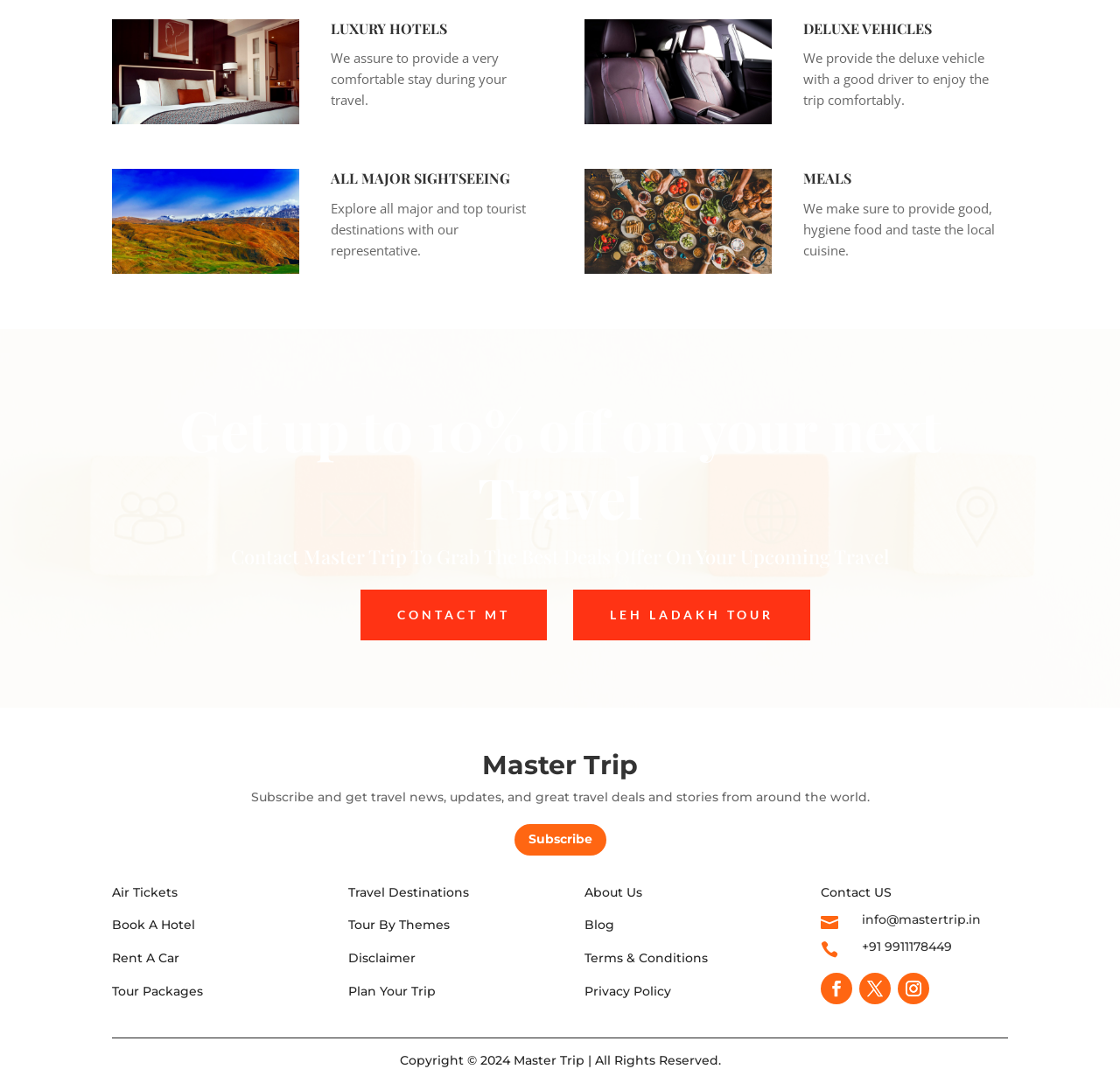Using the information in the image, give a detailed answer to the following question: What is the main service provided by Master Trip?

Based on the webpage, Master Trip seems to provide various travel-related services, including luxury hotels, deluxe vehicles, sightseeing, and meals. The presence of links to 'Book A Hotel', 'Rent A Car', and 'Tour Packages' further supports this conclusion.